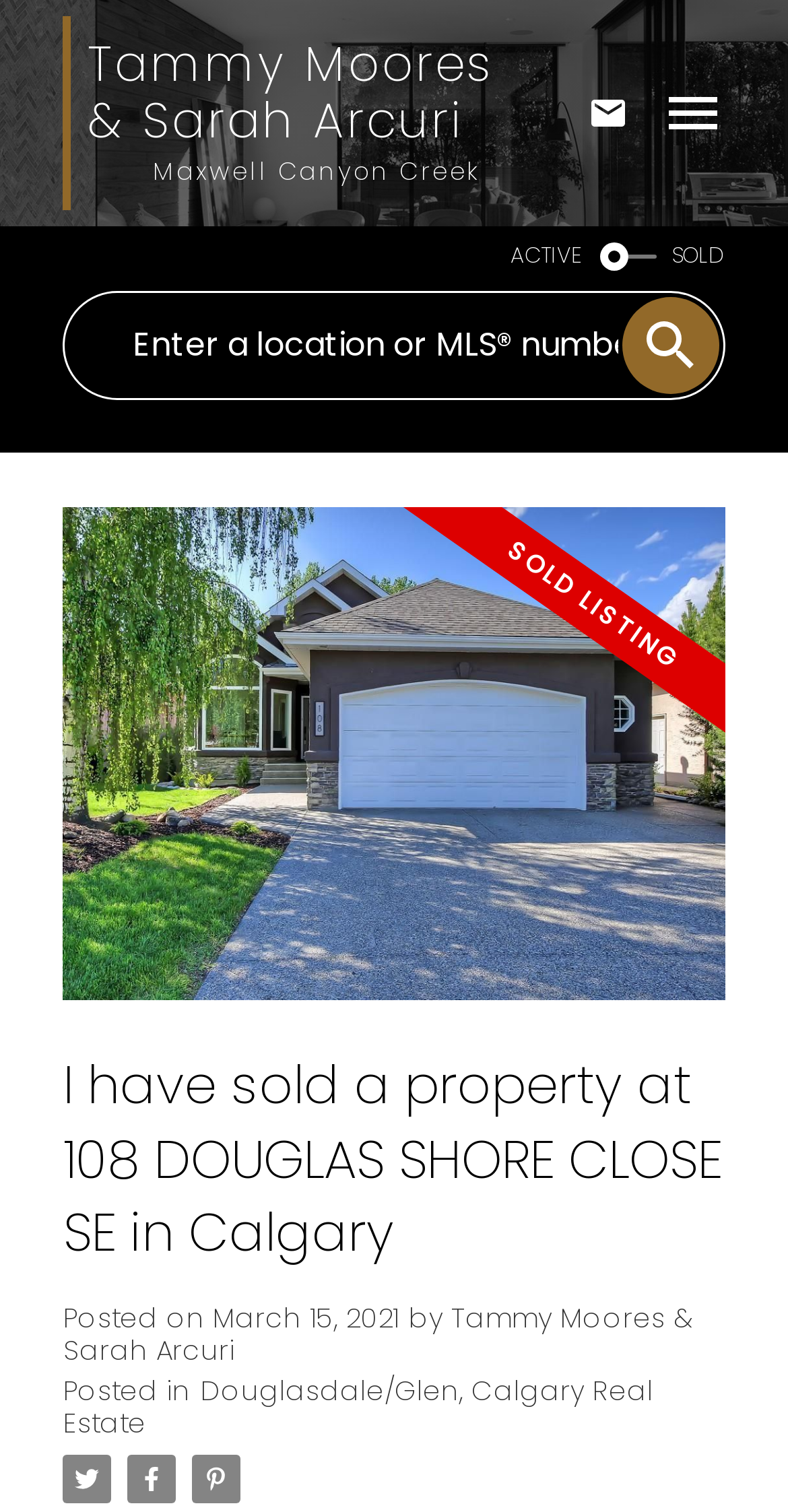Please answer the following question using a single word or phrase: 
What is the neighborhood of the property?

Douglasdale/Glen